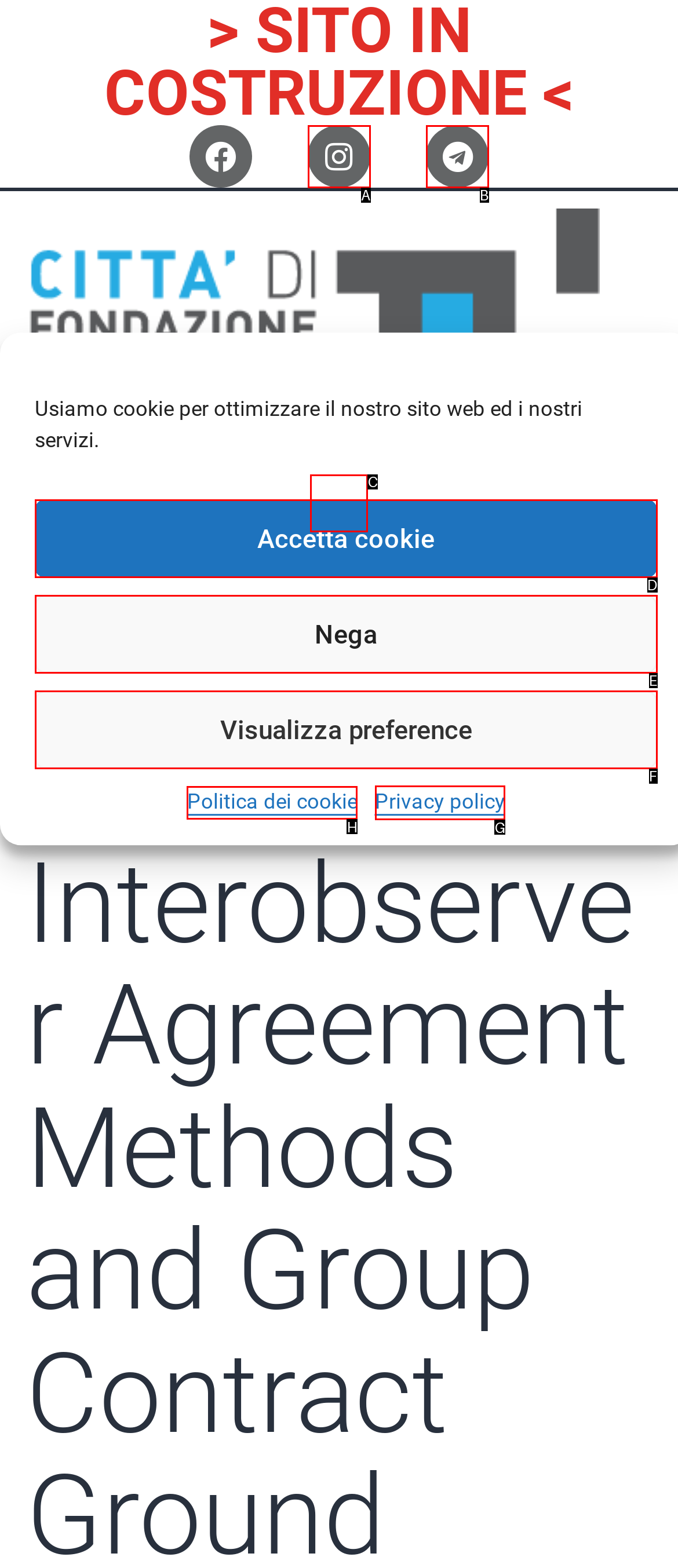Determine the HTML element to click for the instruction: Read the privacy policy.
Answer with the letter corresponding to the correct choice from the provided options.

G